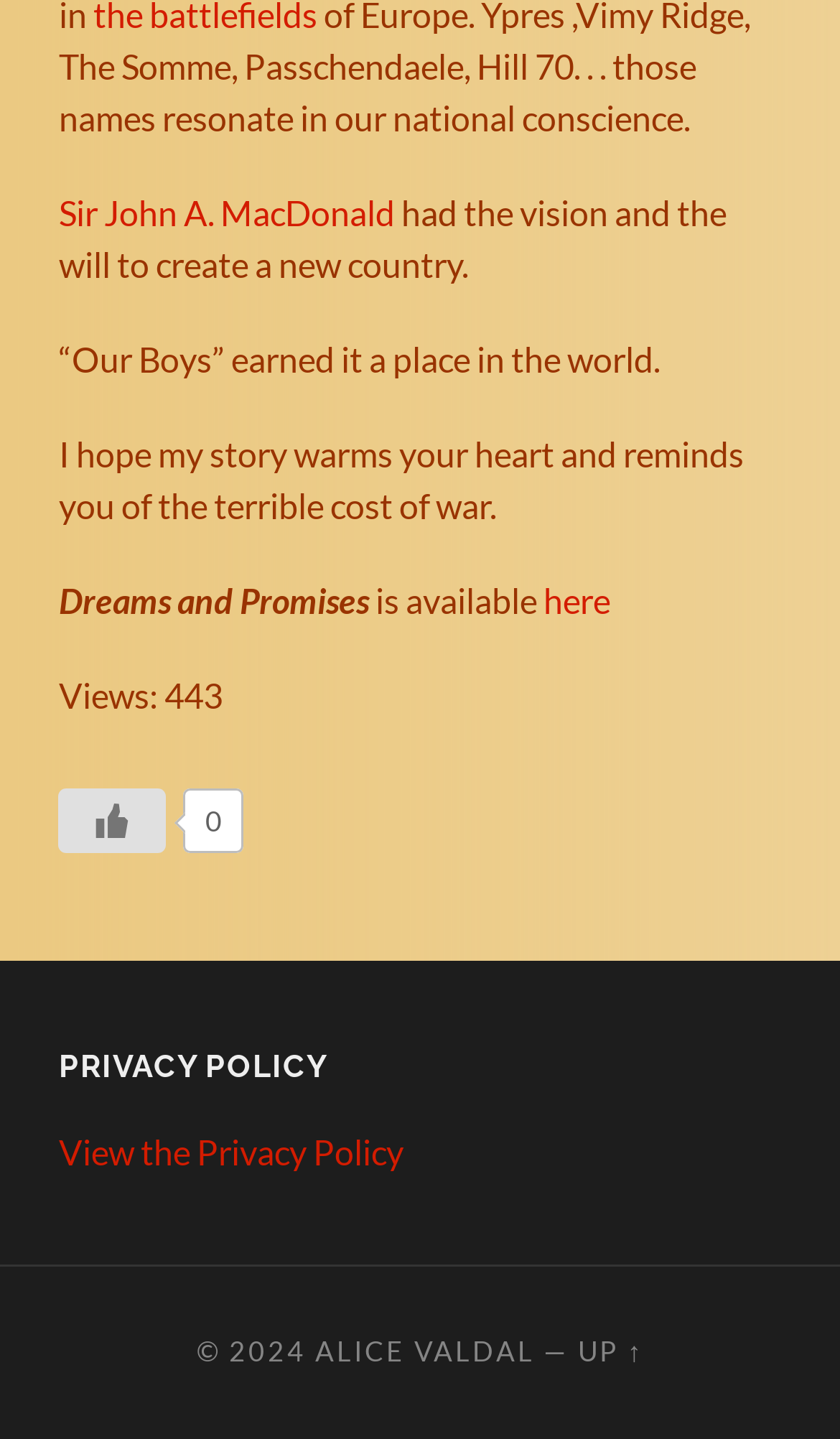Use the details in the image to answer the question thoroughly: 
What is the name of the person who had a vision to create a new country?

The question is asking about the person mentioned in the first sentence of the webpage. The sentence is 'Sir John A. MacDonald had the vision and the will to create a new country.' Therefore, the answer is Sir John A. MacDonald.